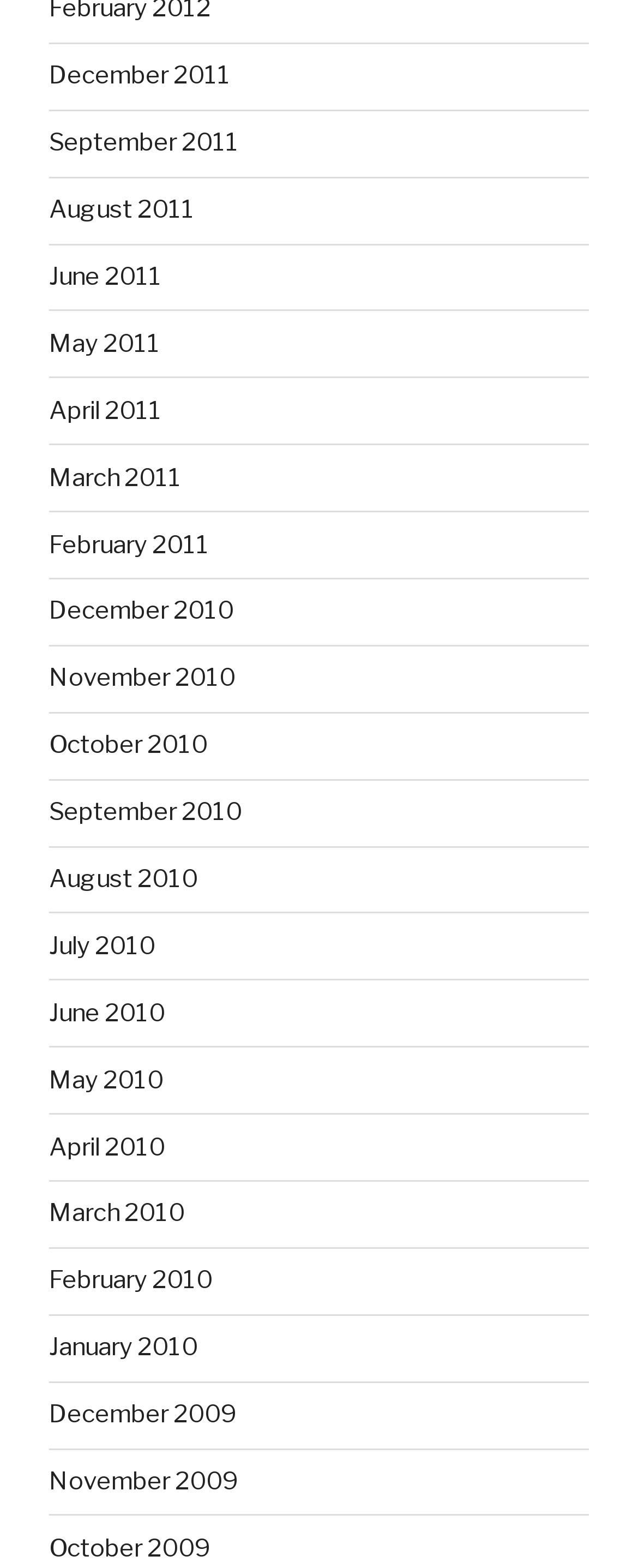Please find the bounding box coordinates of the element that you should click to achieve the following instruction: "visit November 2009 page". The coordinates should be presented as four float numbers between 0 and 1: [left, top, right, bottom].

[0.077, 0.935, 0.374, 0.954]